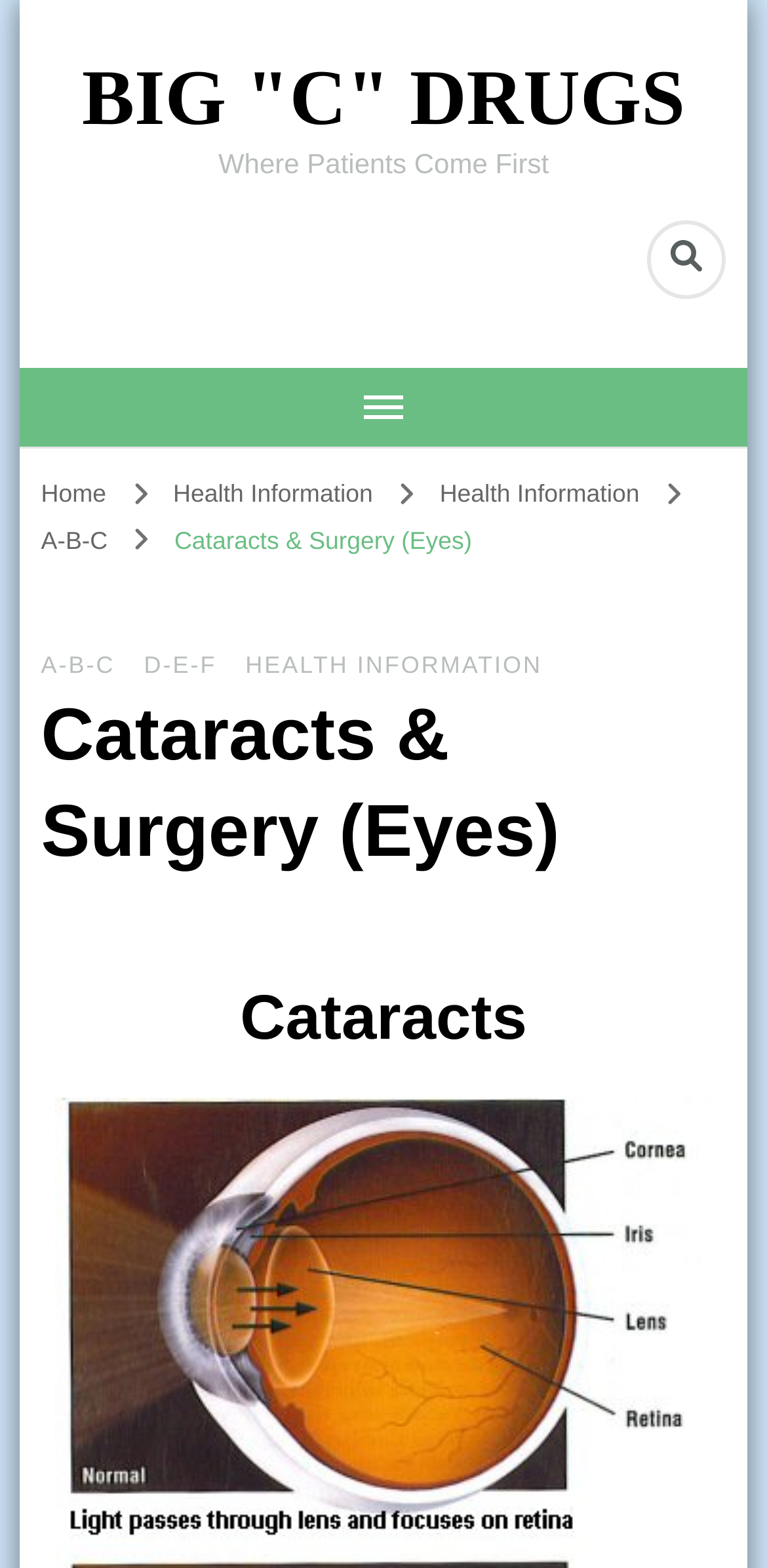What is the slogan of BIG 'C' DRUGS?
Give a detailed and exhaustive answer to the question.

I found the slogan 'Where Patients Come First' on the webpage, which is located below the BIG 'C' DRUGS link and above the search form toggle button.